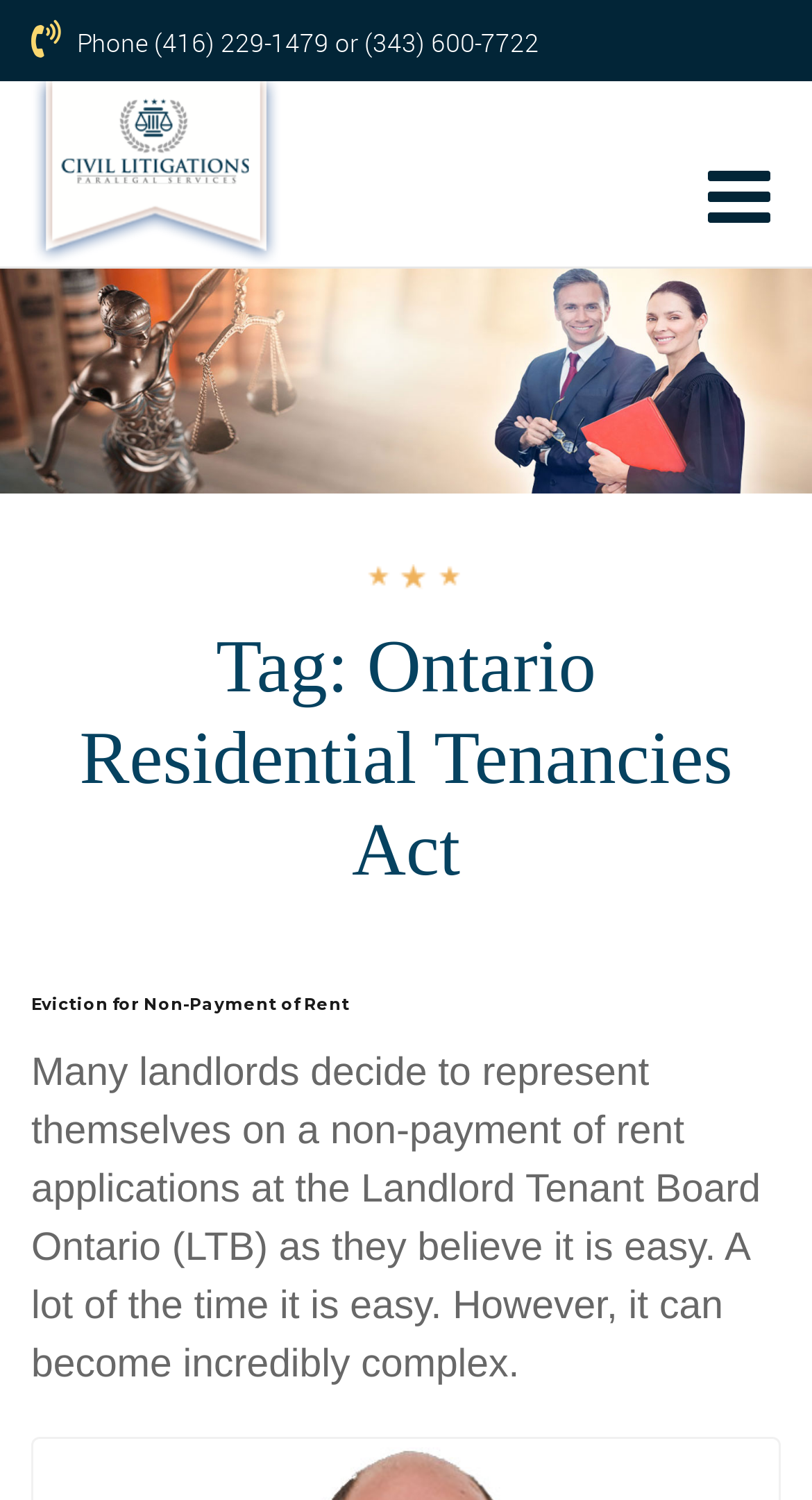Please provide a brief answer to the following inquiry using a single word or phrase:
What is the topic of the webpage?

Ontario Residential Tenancies Act